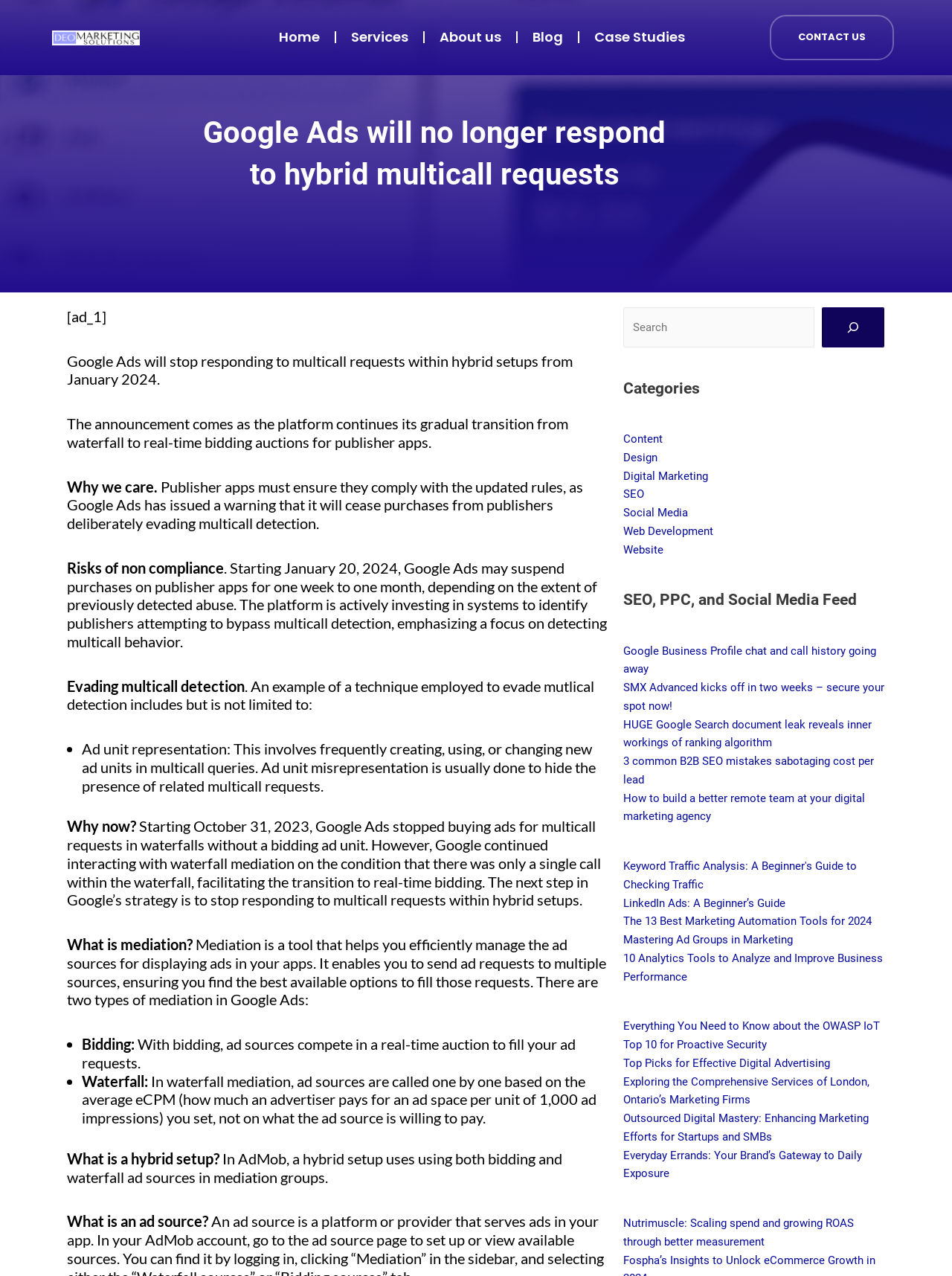For the following element description, predict the bounding box coordinates in the format (top-left x, top-left y, bottom-right x, bottom-right y). All values should be floating point numbers between 0 and 1. Description: Case Studies

[0.608, 0.016, 0.735, 0.043]